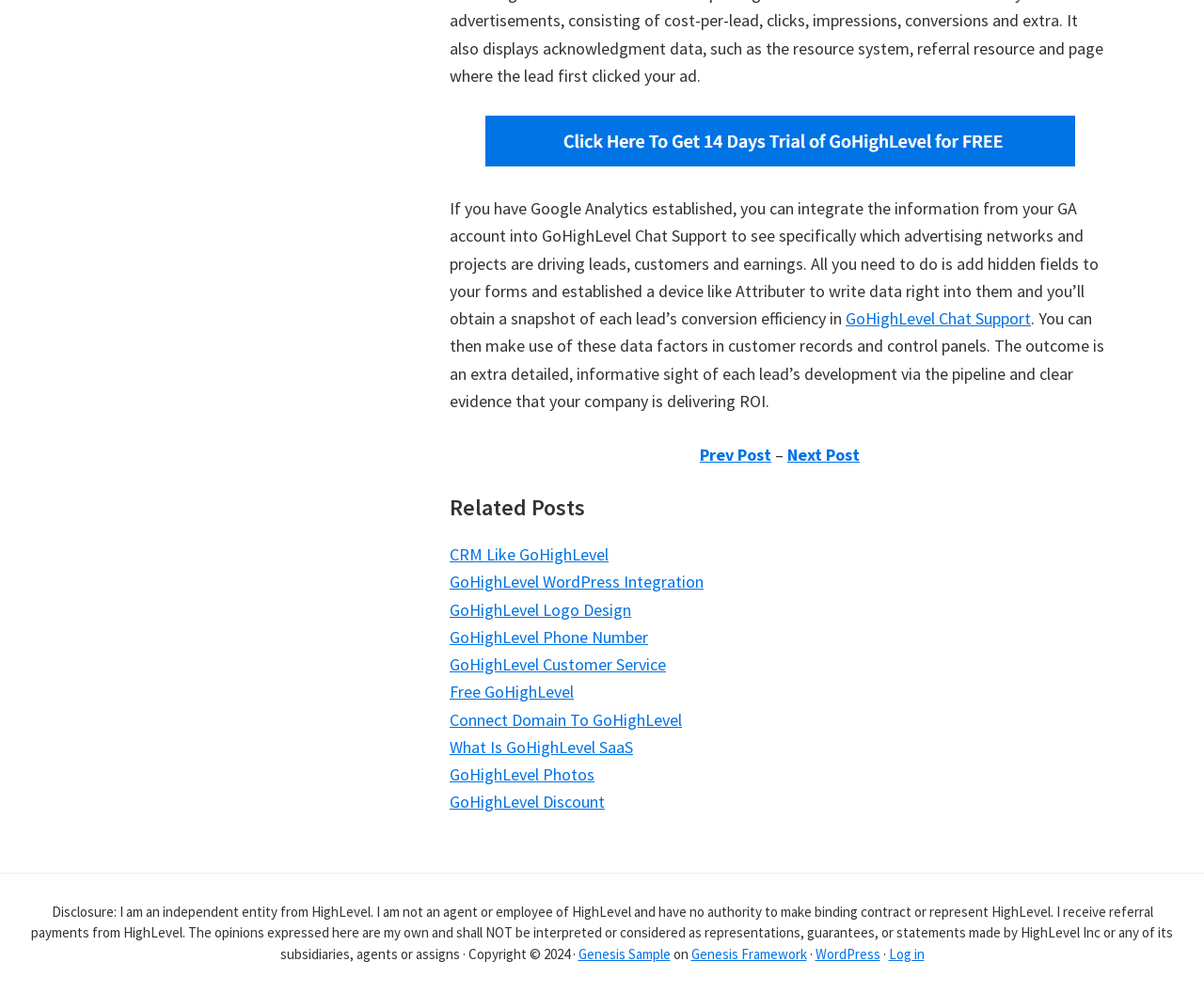Please identify the bounding box coordinates of the element's region that should be clicked to execute the following instruction: "Read the previous post". The bounding box coordinates must be four float numbers between 0 and 1, i.e., [left, top, right, bottom].

[0.581, 0.447, 0.641, 0.469]